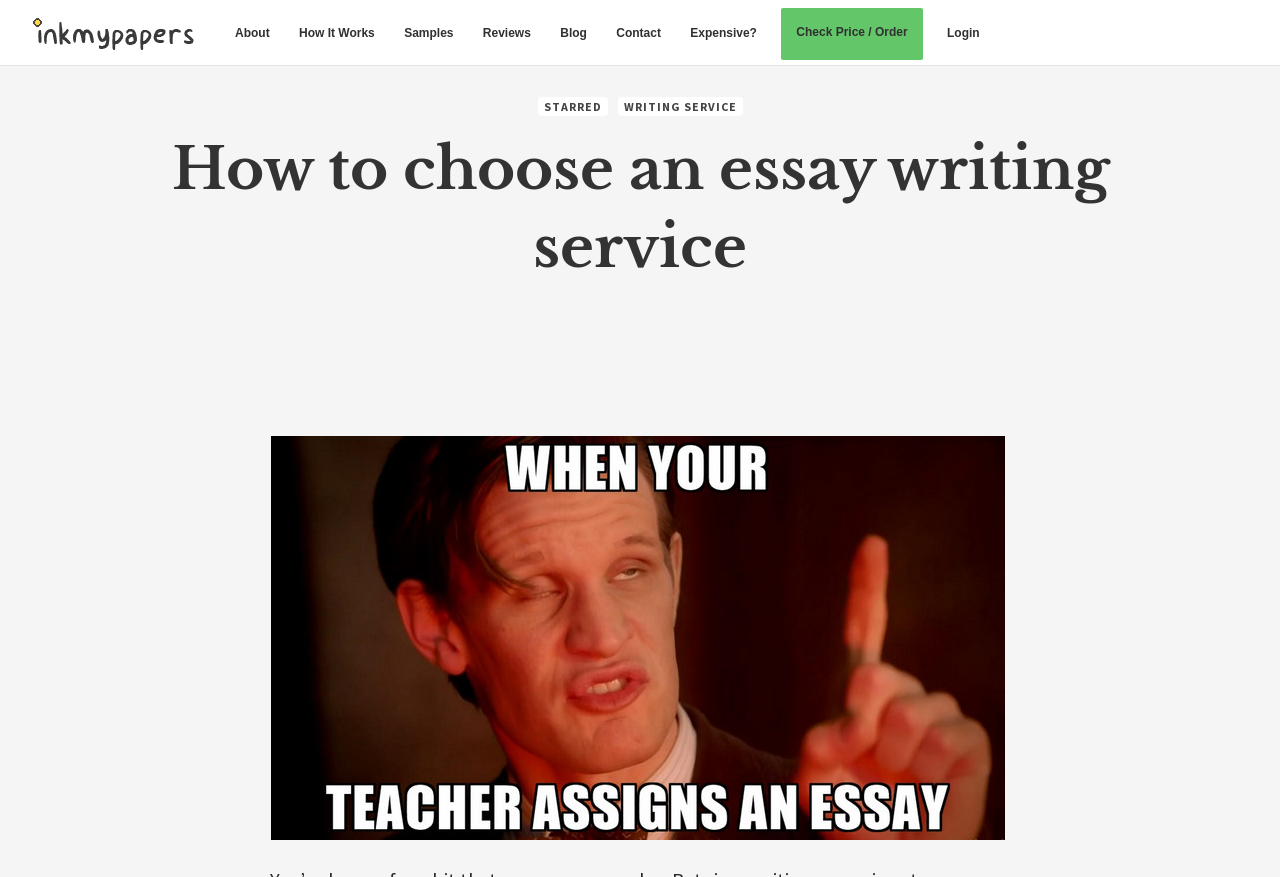Show the bounding box coordinates of the region that should be clicked to follow the instruction: "Visit the page of Research."

None